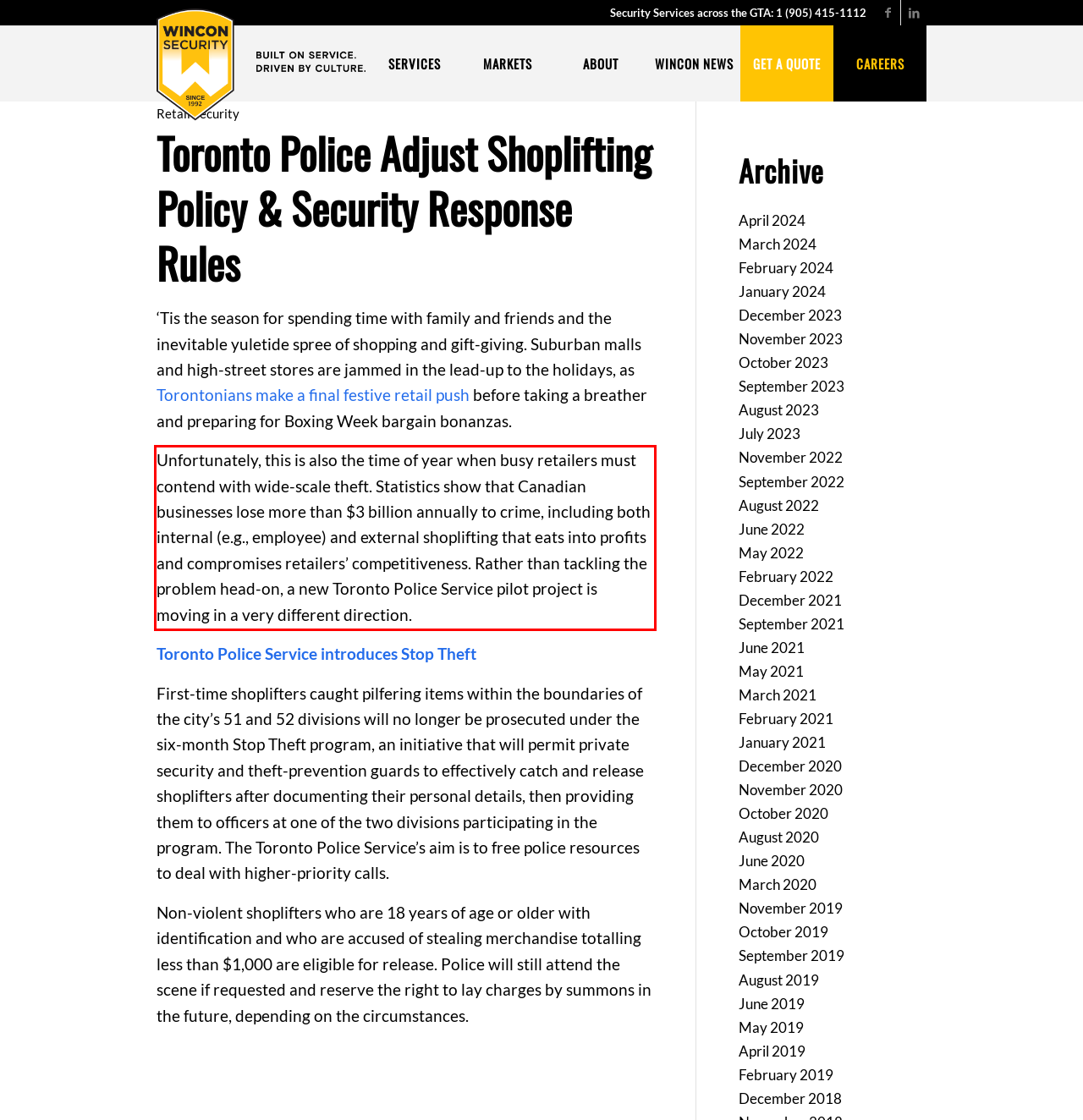Locate the red bounding box in the provided webpage screenshot and use OCR to determine the text content inside it.

Unfortunately, this is also the time of year when busy retailers must contend with wide-scale theft. Statistics show that Canadian businesses lose more than $3 billion annually to crime, including both internal (e.g., employee) and external shoplifting that eats into profits and compromises retailers’ competitiveness. Rather than tackling the problem head-on, a new Toronto Police Service pilot project is moving in a very different direction.